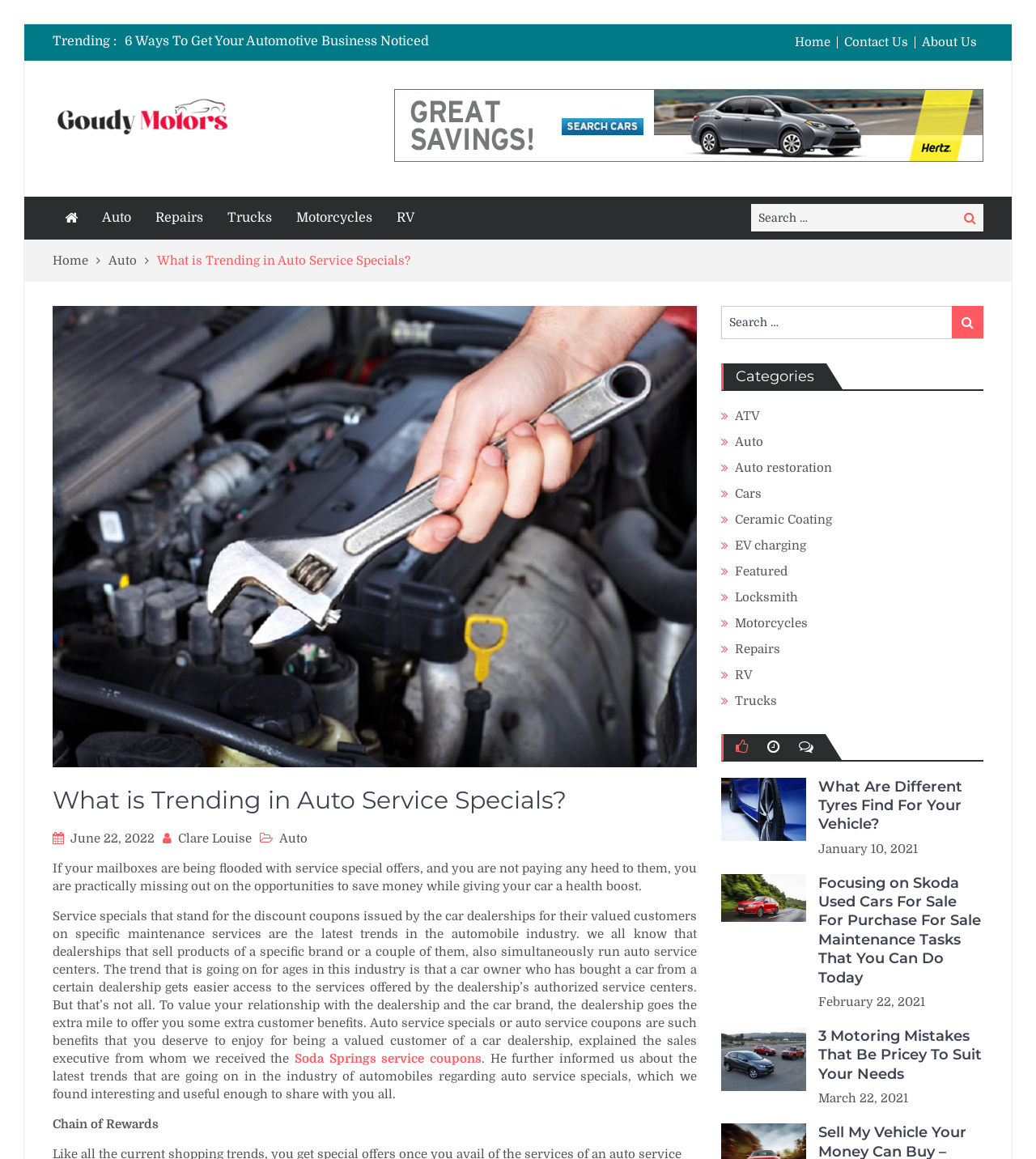Given the description of the UI element: "Soda Springs service coupons", predict the bounding box coordinates in the form of [left, top, right, bottom], with each value being a float between 0 and 1.

[0.284, 0.907, 0.465, 0.919]